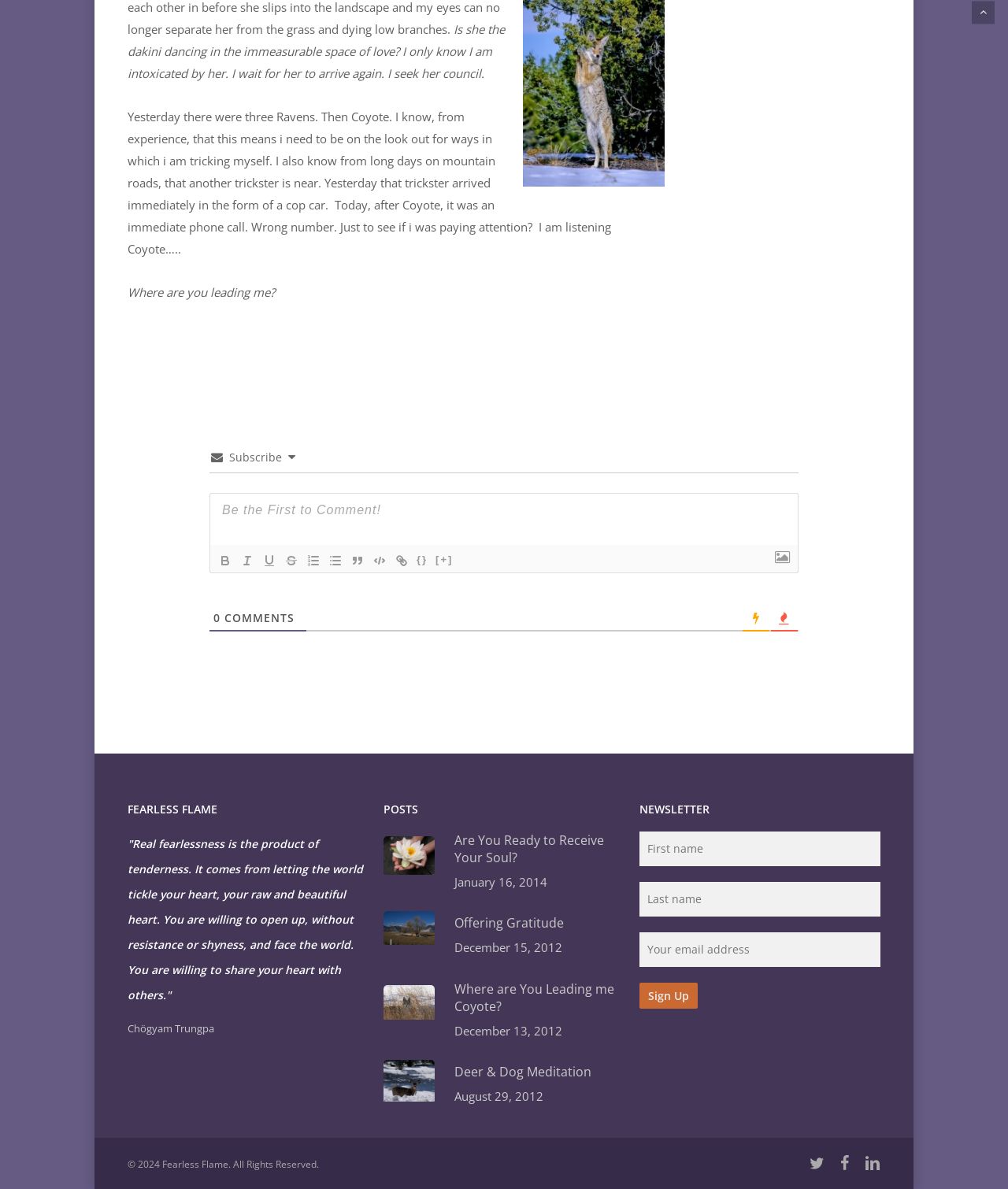What is the purpose of the form?
Could you answer the question with a detailed and thorough explanation?

The purpose of the form can be inferred from the heading element with the text 'NEWSLETTER' above the form and the input fields for first name, last name, and email address.